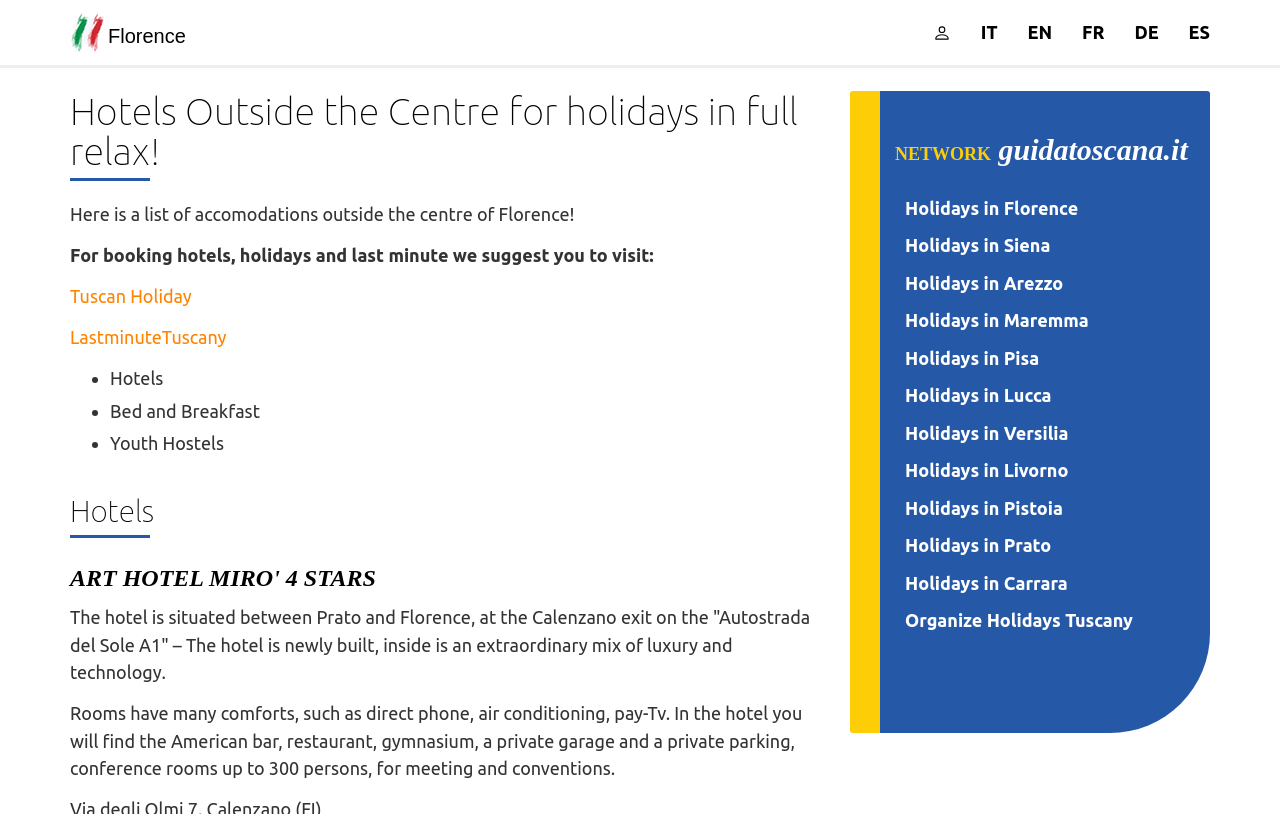Extract the bounding box coordinates of the UI element described: "Get In Touch Today". Provide the coordinates in the format [left, top, right, bottom] with values ranging from 0 to 1.

None